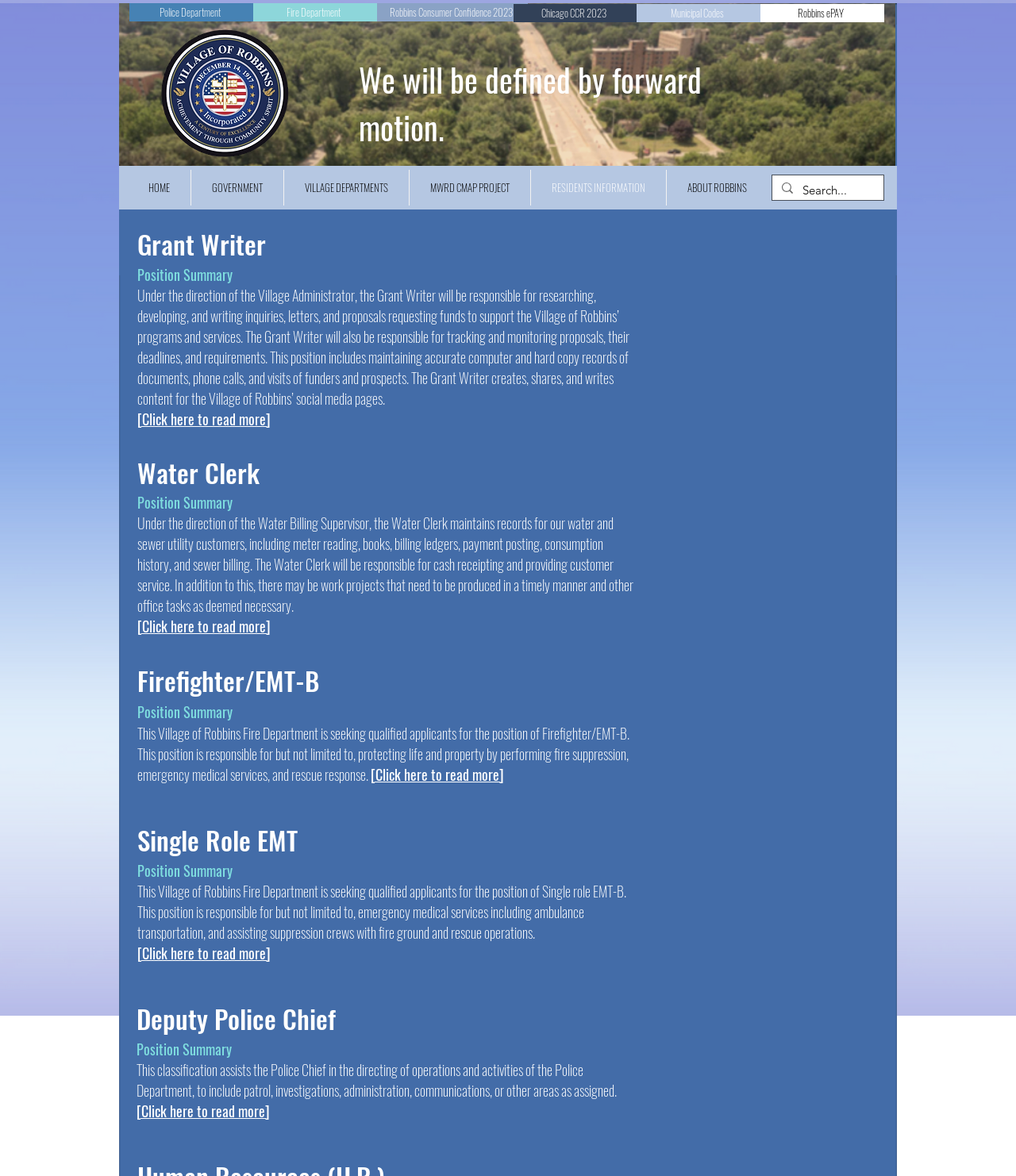Identify the bounding box for the given UI element using the description provided. Coordinates should be in the format (top-left x, top-left y, bottom-right x, bottom-right y) and must be between 0 and 1. Here is the description: Robbins Consumer Confidence 2023

[0.371, 0.003, 0.52, 0.018]